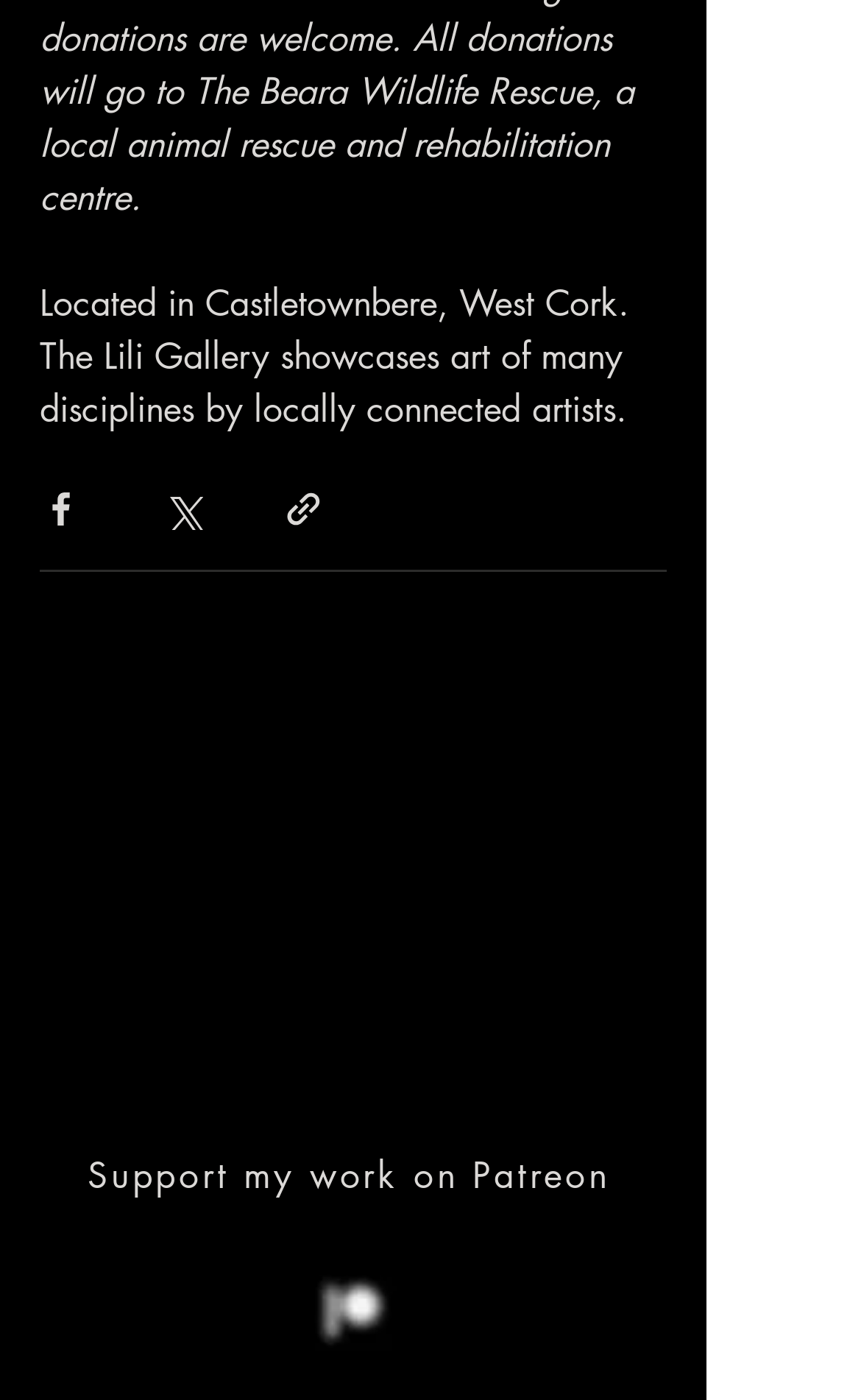Respond concisely with one word or phrase to the following query:
Where is the Lili Gallery located?

Castletownbere, West Cork